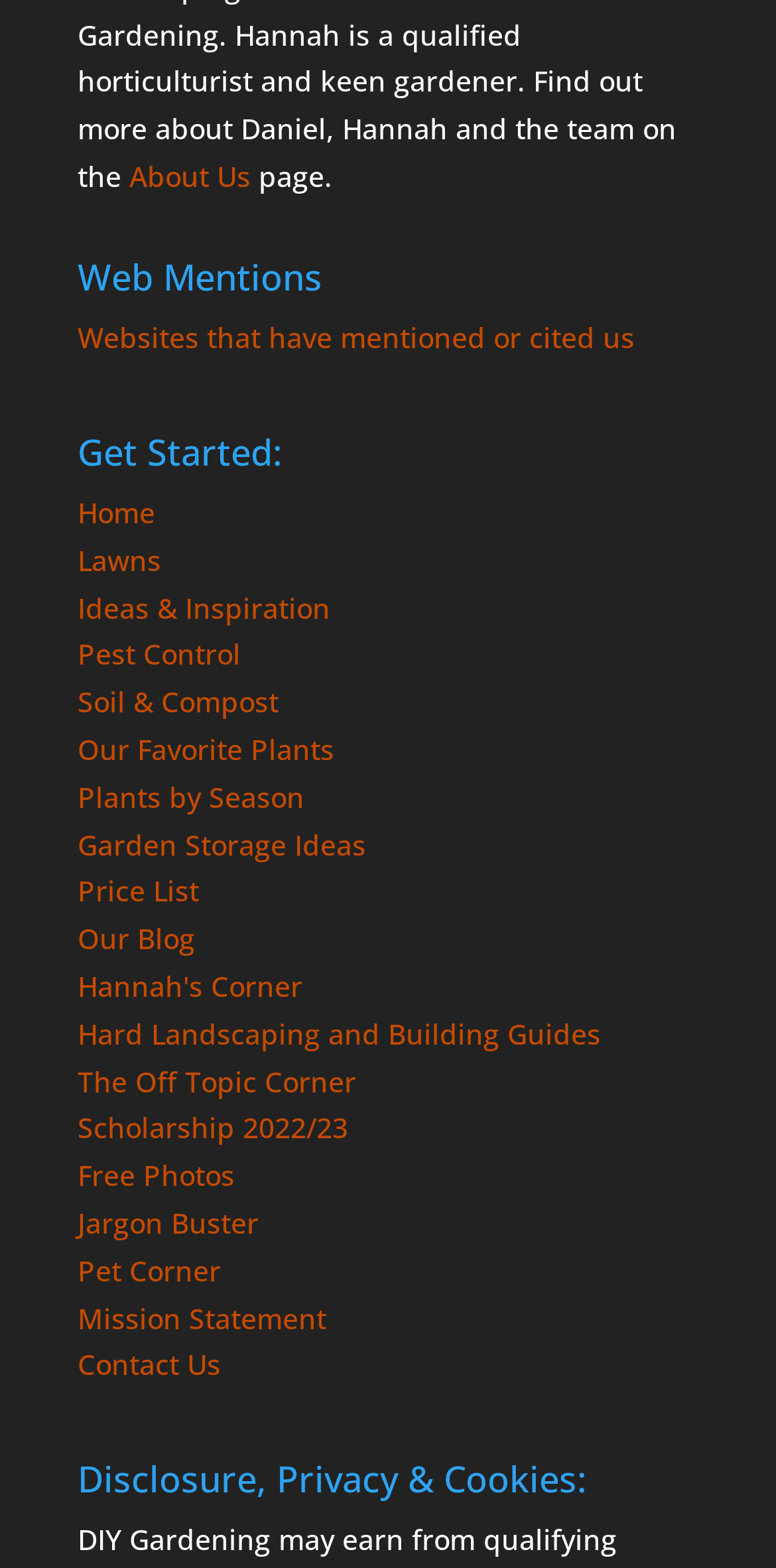Locate the bounding box coordinates of the element you need to click to accomplish the task described by this instruction: "check Our Blog".

[0.1, 0.587, 0.251, 0.611]